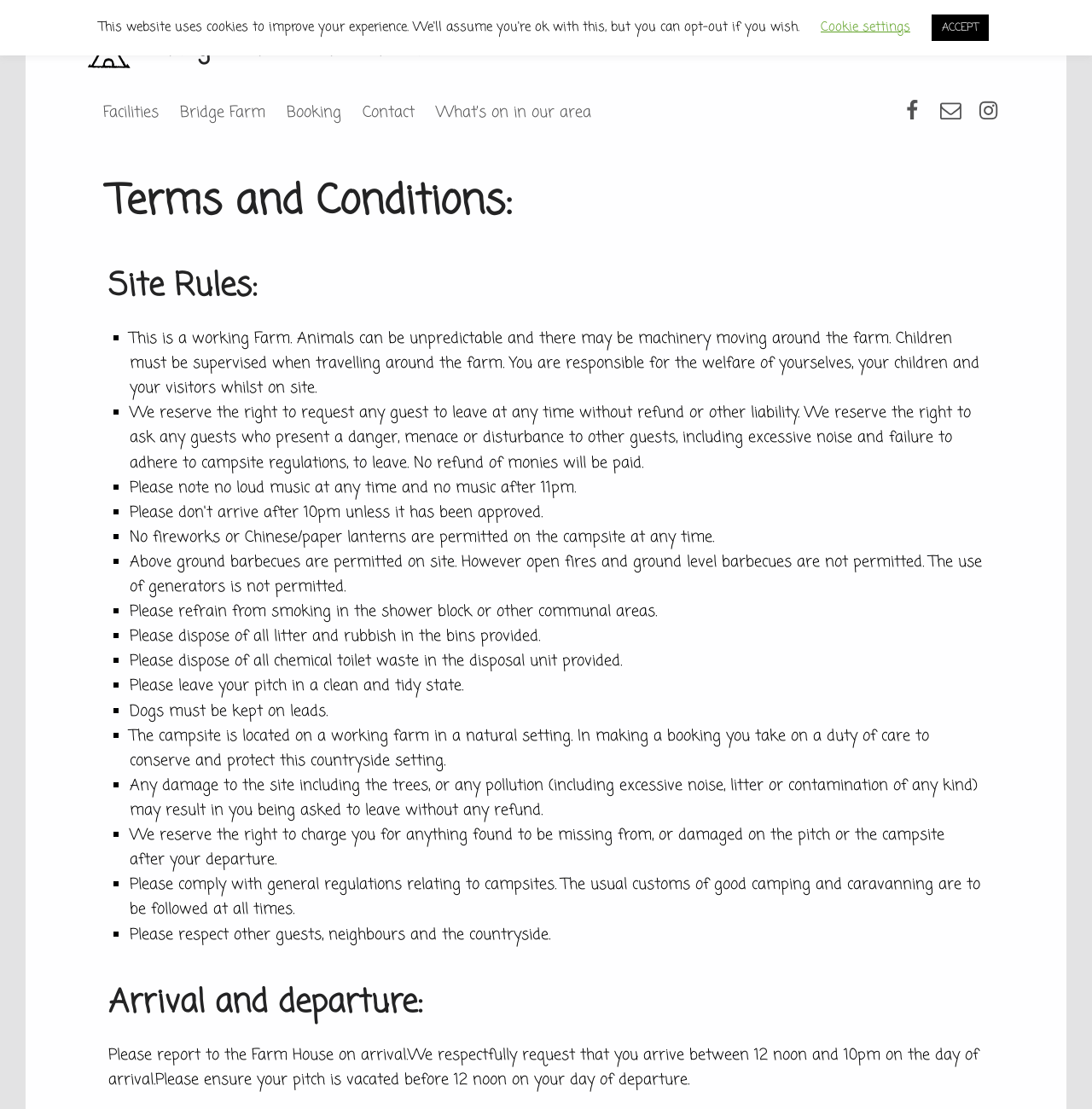Find and extract the text of the primary heading on the webpage.

Terms and Conditions: